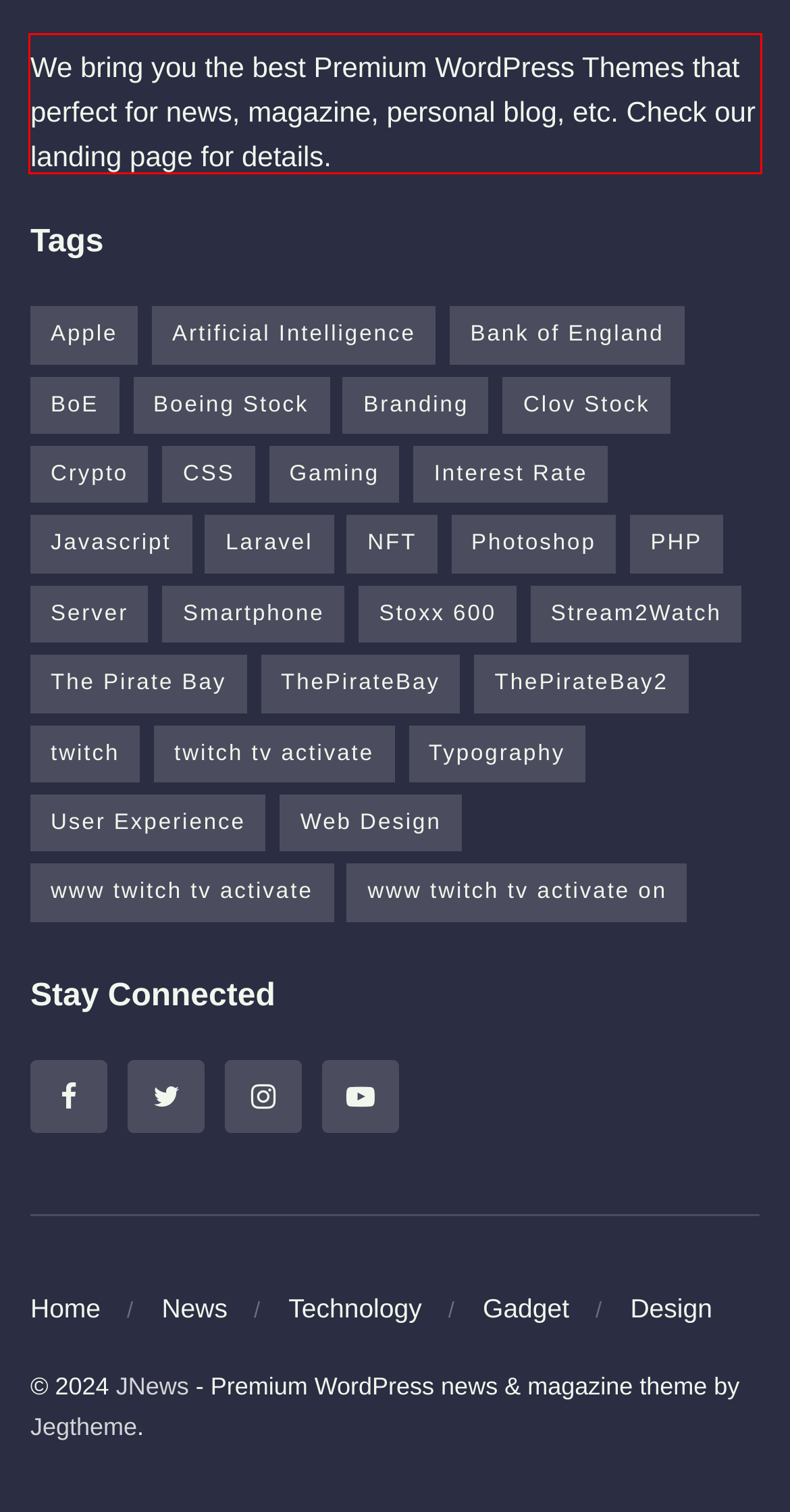Please recognize and transcribe the text located inside the red bounding box in the webpage image.

We bring you the best Premium WordPress Themes that perfect for news, magazine, personal blog, etc. Check our landing page for details.